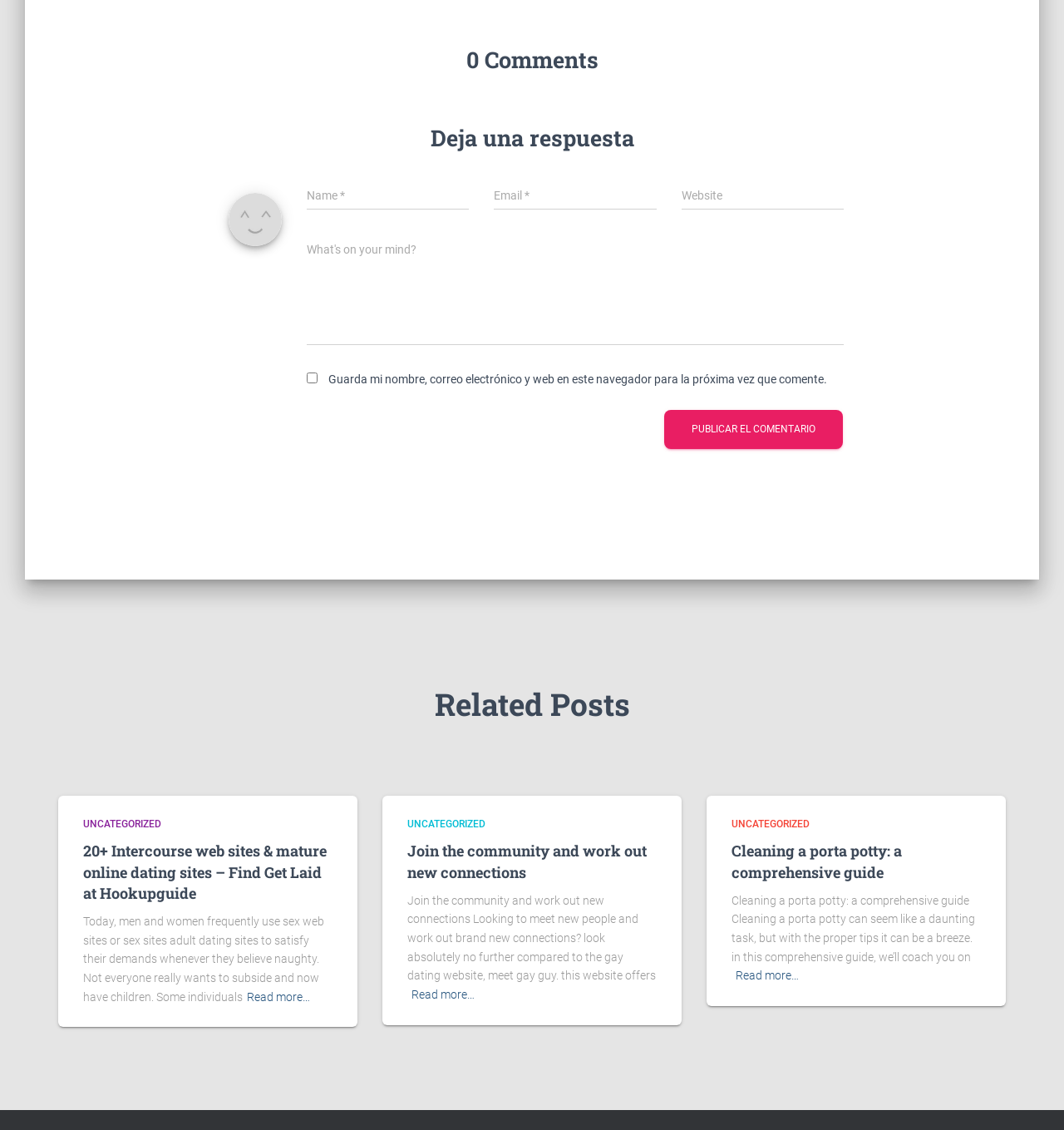Pinpoint the bounding box coordinates of the element you need to click to execute the following instruction: "Click on the related post '20+ Intercourse web sites & mature online dating sites – Find Get Laid at Hookupguide'". The bounding box should be represented by four float numbers between 0 and 1, in the format [left, top, right, bottom].

[0.078, 0.744, 0.307, 0.799]